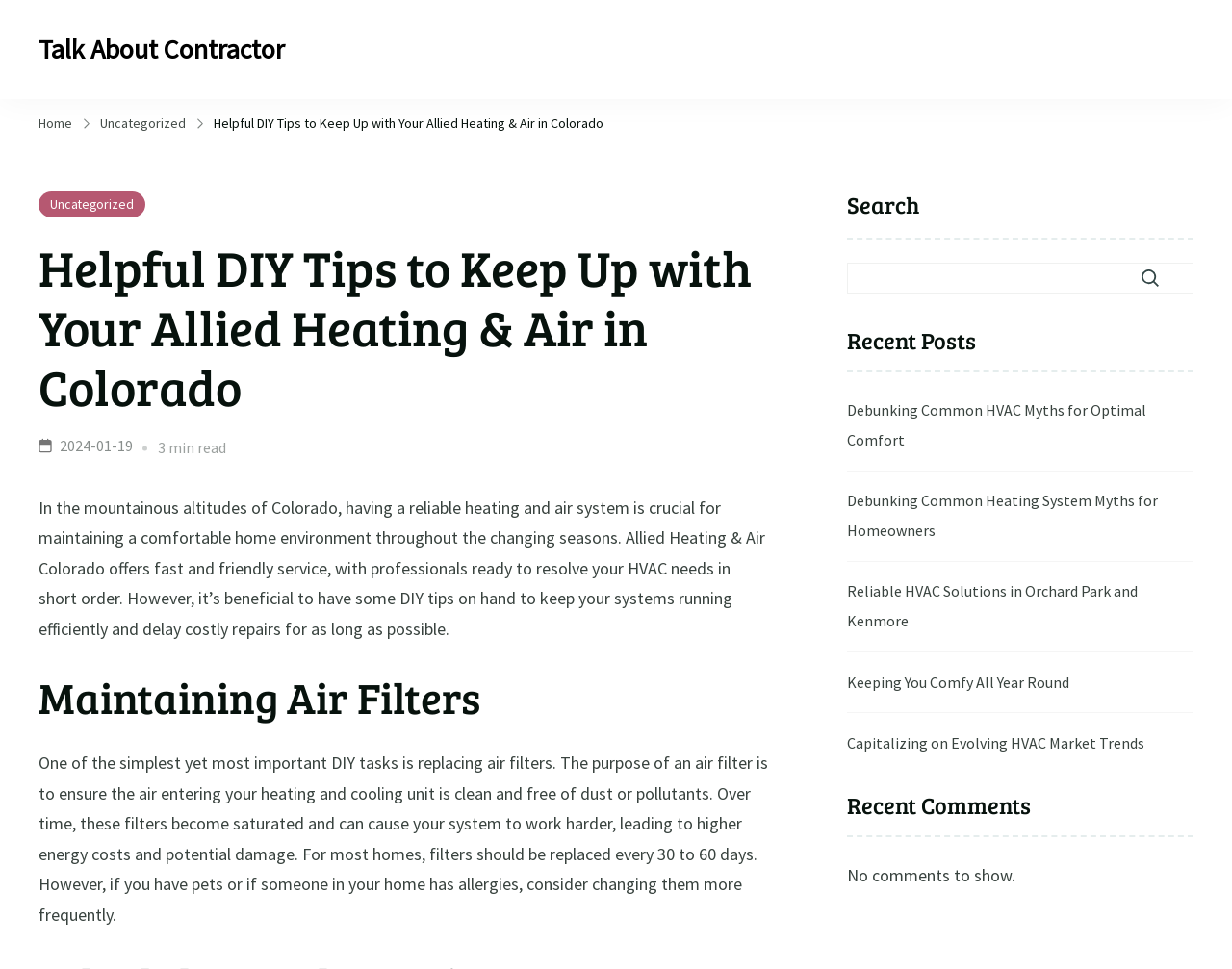Give a one-word or short phrase answer to this question: 
What is the purpose of an air filter?

To ensure clean air